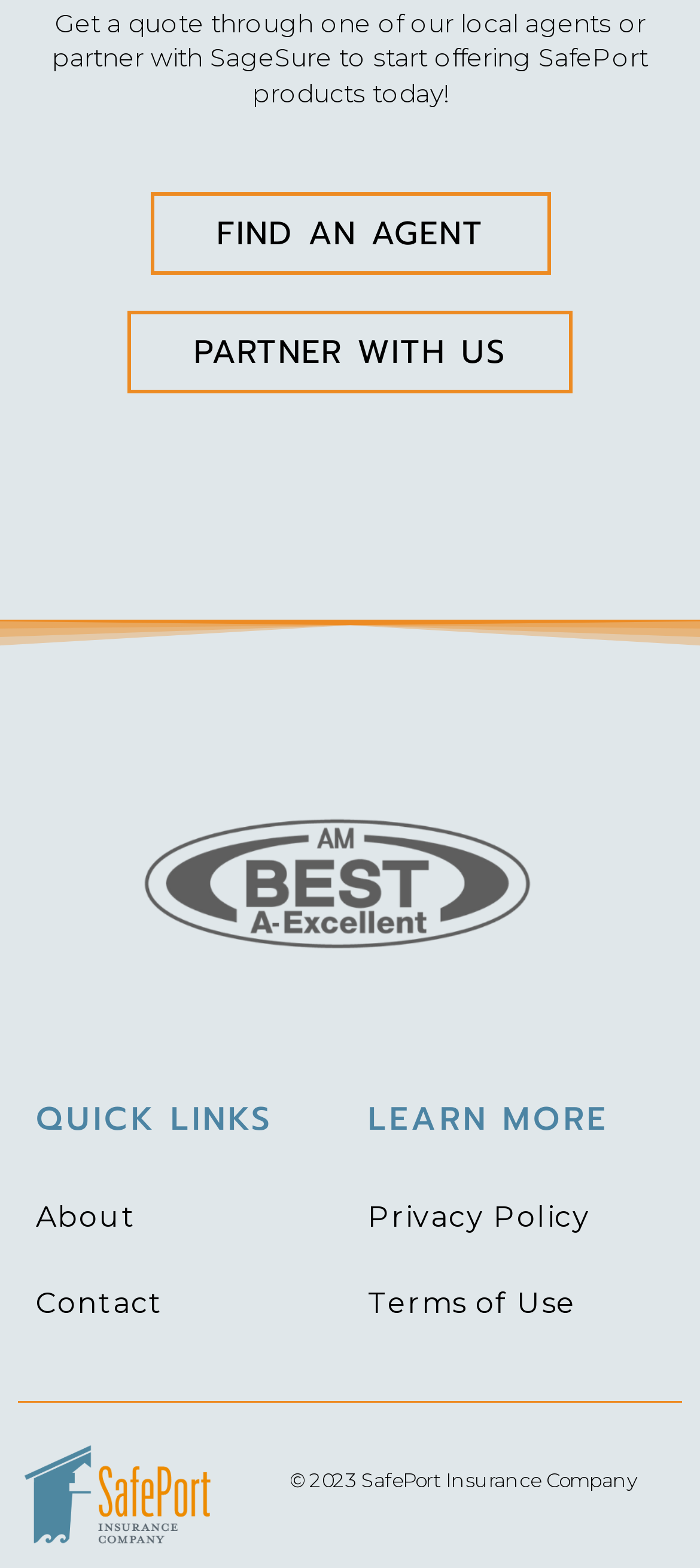How many links are there under 'QUICK LINKS'?
Answer the question in a detailed and comprehensive manner.

Under the 'QUICK LINKS' heading, there are two links: 'About' and 'Contact'. These links are located at the top right of the webpage.